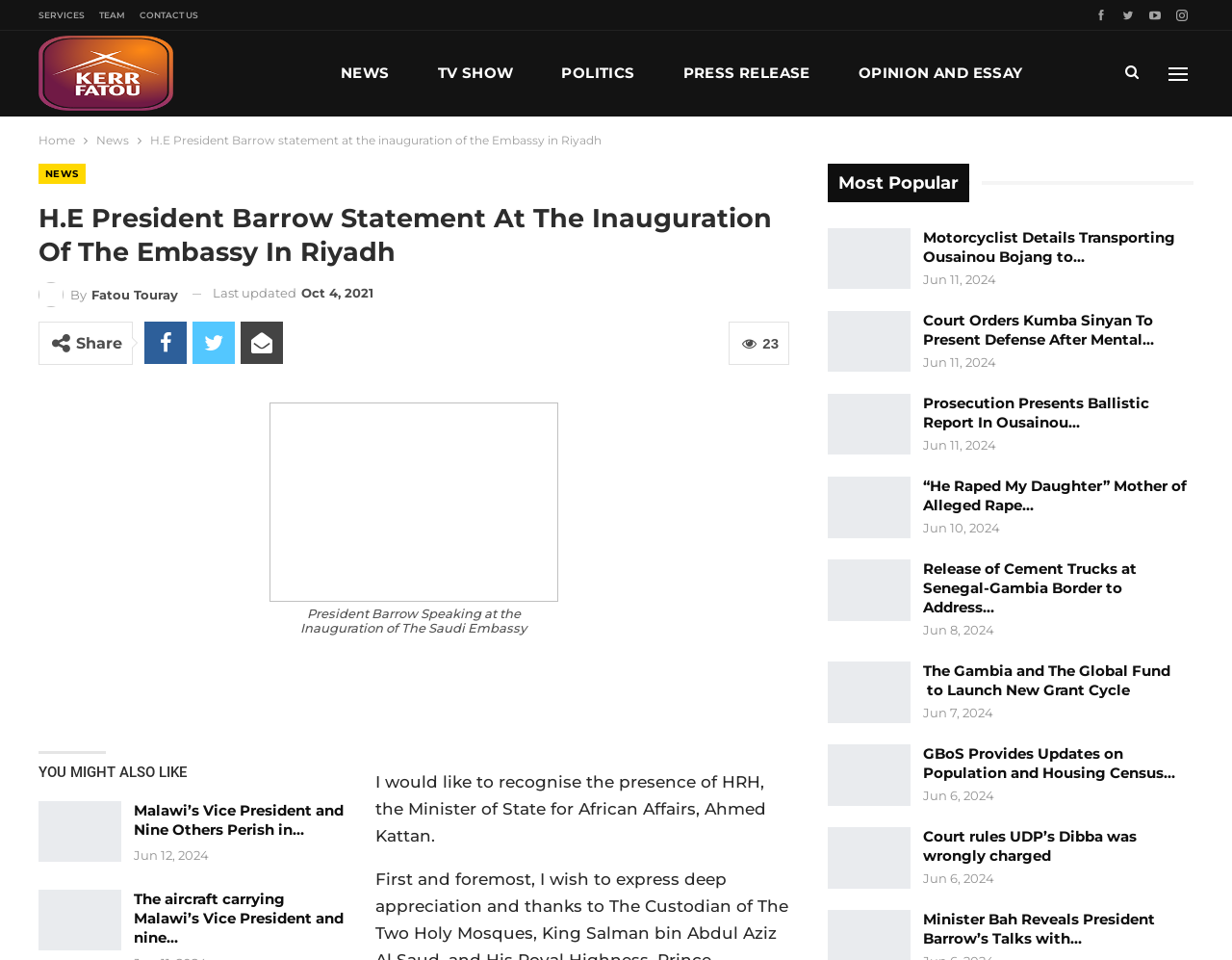Locate the bounding box coordinates of the element to click to perform the following action: 'Click on the 'SERVICES' link'. The coordinates should be given as four float values between 0 and 1, in the form of [left, top, right, bottom].

[0.031, 0.01, 0.069, 0.021]